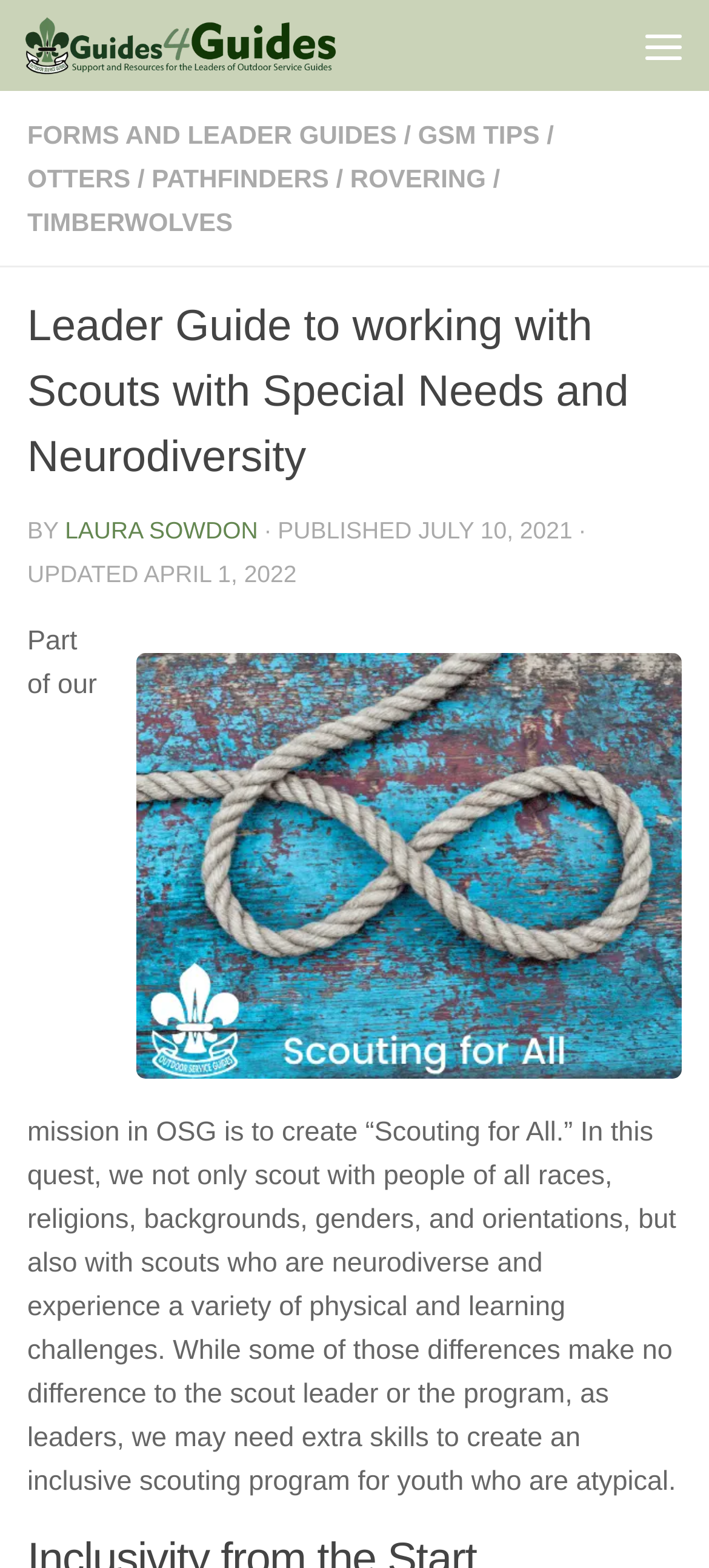Respond concisely with one word or phrase to the following query:
What is the topic of the leader guide?

Scouts with Special Needs and Neurodiversity